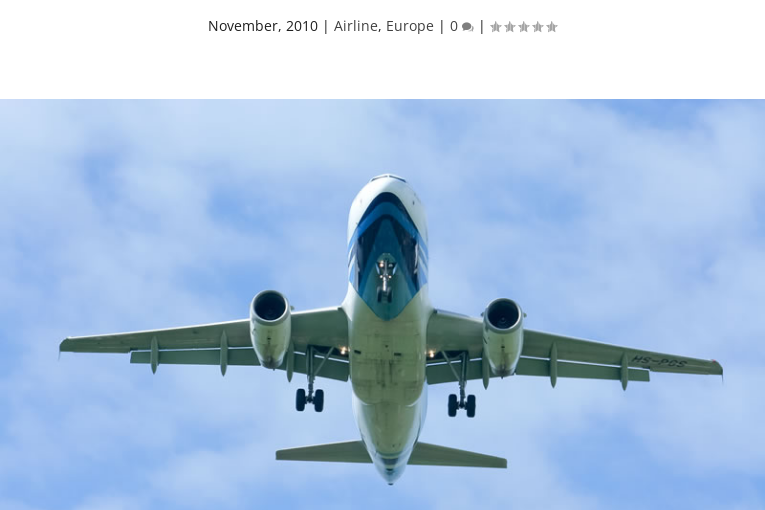Generate an elaborate caption for the image.

This image, taken in November 2010, captures a commercial airplane soaring through the sky, showcasing the significance of air travel within the European airline industry. The aircraft is depicted from a low angle, emphasizing its descent as it approaches for landing, with details like the undercarriage and tail fins prominently visible. Below the image, you'll find contextual information including the topic—focused on airlines in Europe—a comment count indicating no current discussions, and a rating placeholder suggesting user feedback is welcomed. This visual serves as a compelling reminder of the connections provided by air travel and the importance of route accessibility in the airline sector.